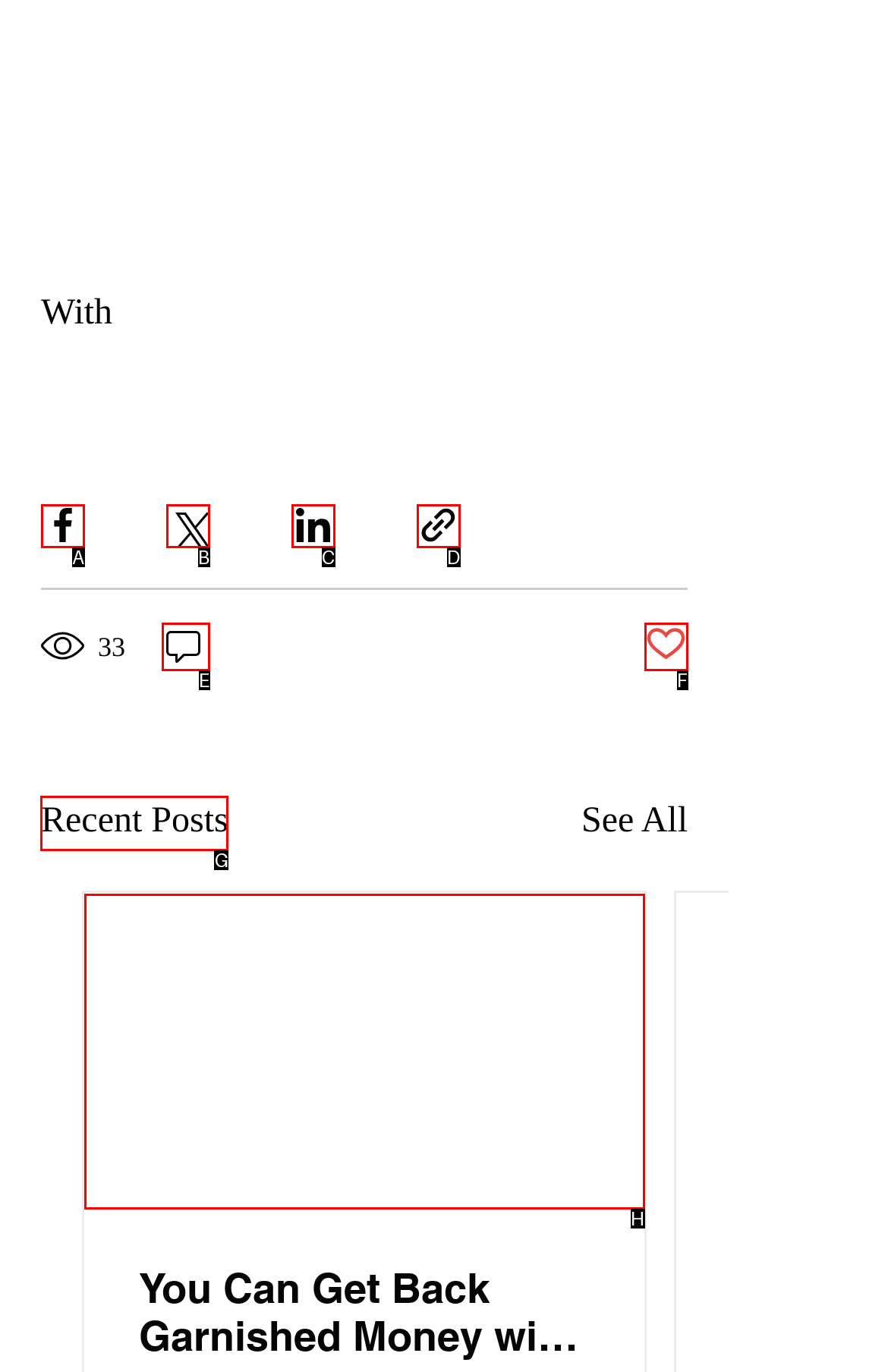Pick the option that should be clicked to perform the following task: View recent posts
Answer with the letter of the selected option from the available choices.

G